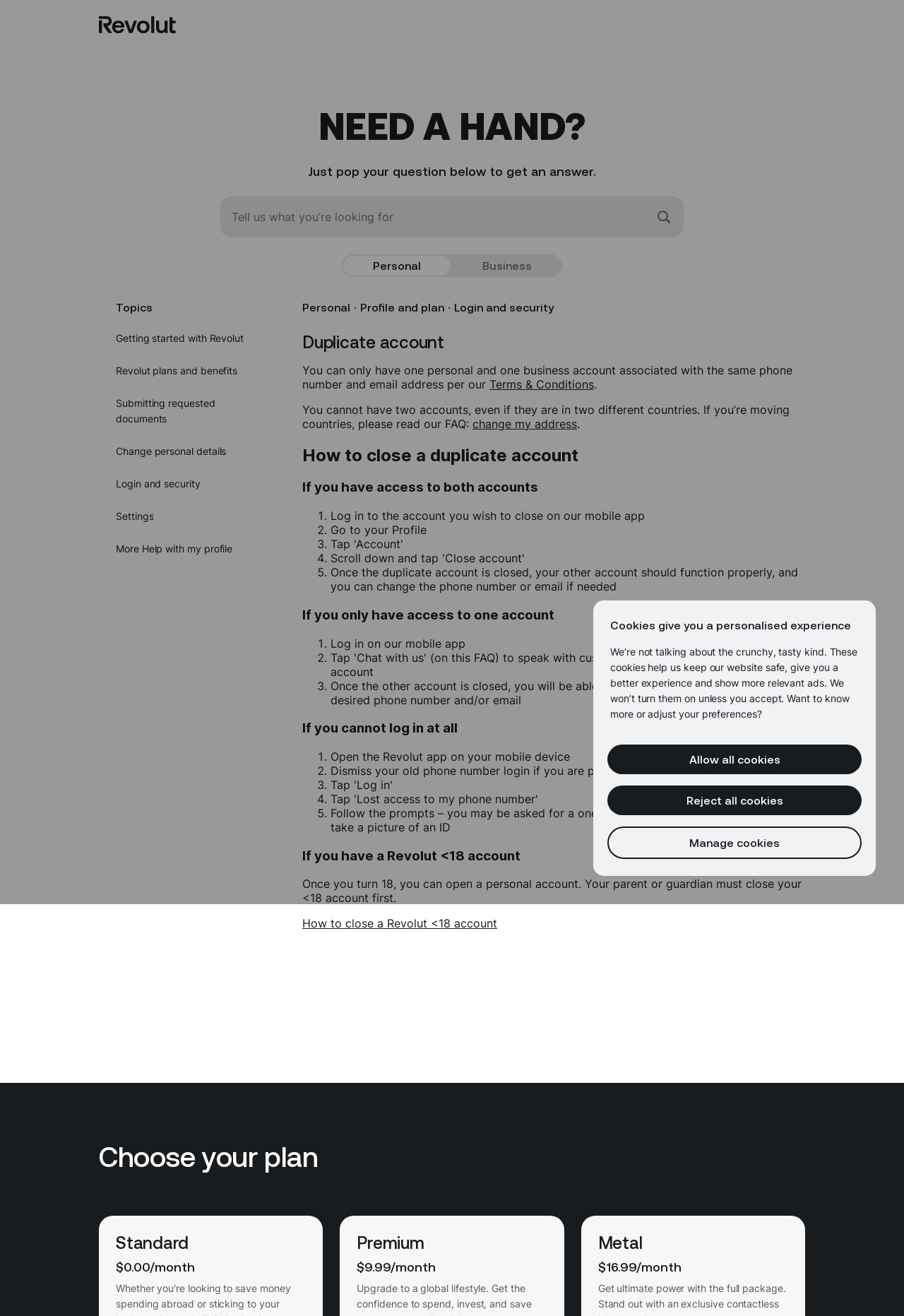What is the purpose of the search box?
Based on the visual, give a brief answer using one word or a short phrase.

Get an answer